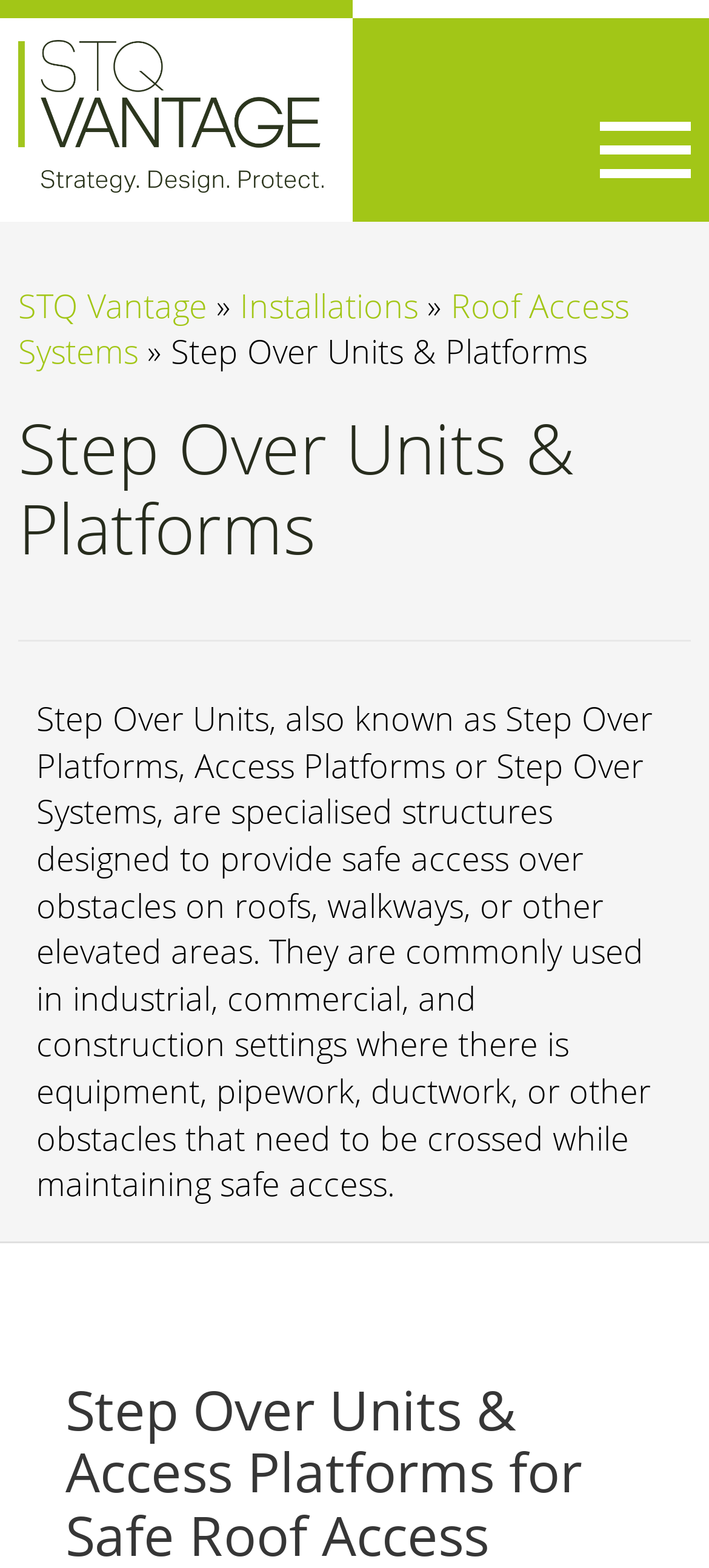From the element description Installations, predict the bounding box coordinates of the UI element. The coordinates must be specified in the format (top-left x, top-left y, bottom-right x, bottom-right y) and should be within the 0 to 1 range.

[0.338, 0.18, 0.59, 0.208]